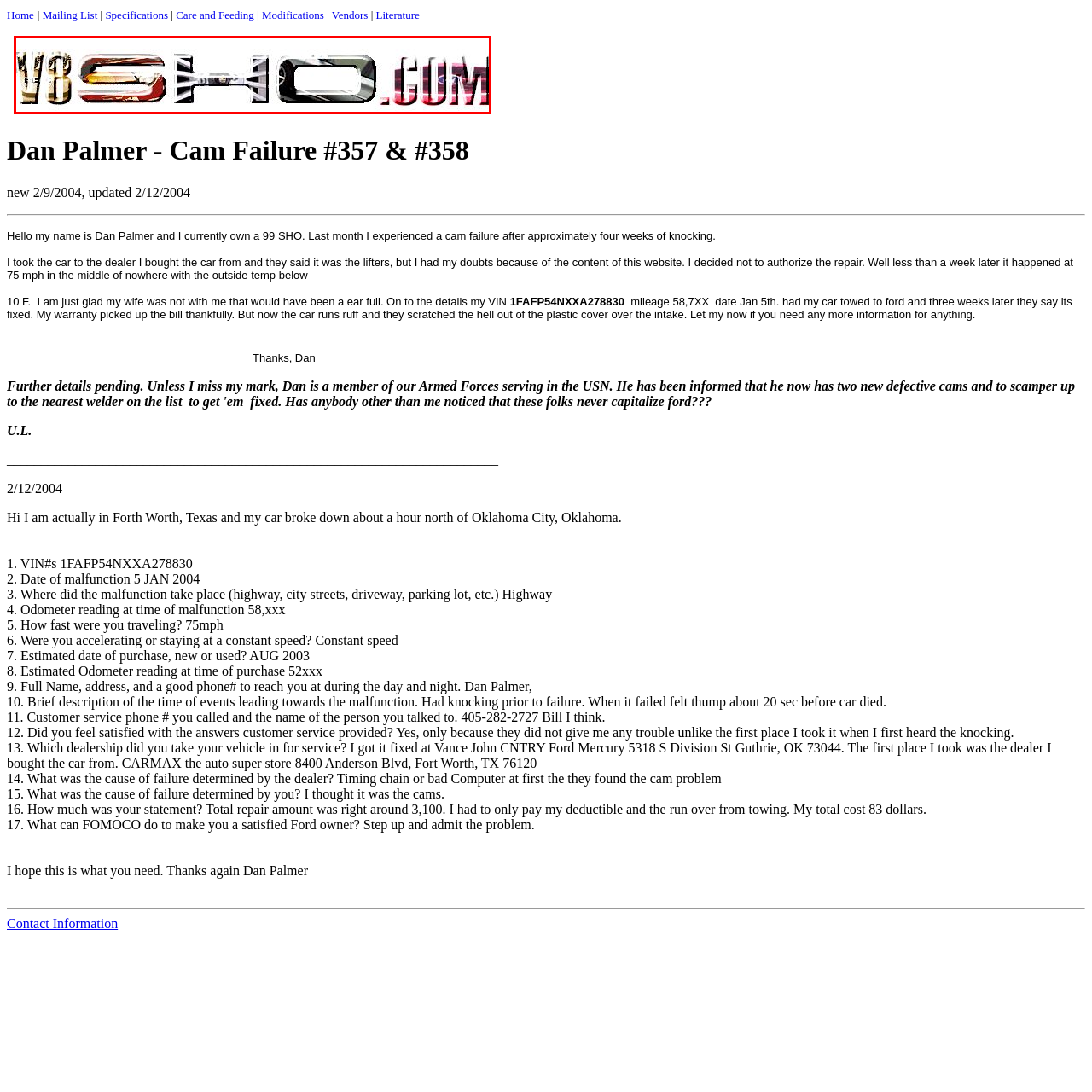Look at the photo within the red outline and describe it thoroughly.

The image features the logo of the website "v8sho.com," which is creatively designed with the letters forming the word "SHO" arranged in a way that incorporates various automotive images within each letter. This visually striking design reflects the site's focus on the V8 SHO (Super High Output) vehicles. Positioned prominently, the logo underscores the website's purpose, likely serving as a platform for sharing information, experiences, and resources related to Ford SHO models. The web address is clearly displayed, suggesting a dedicated space for enthusiasts and owners to connect and discuss topics relevant to these unique cars.